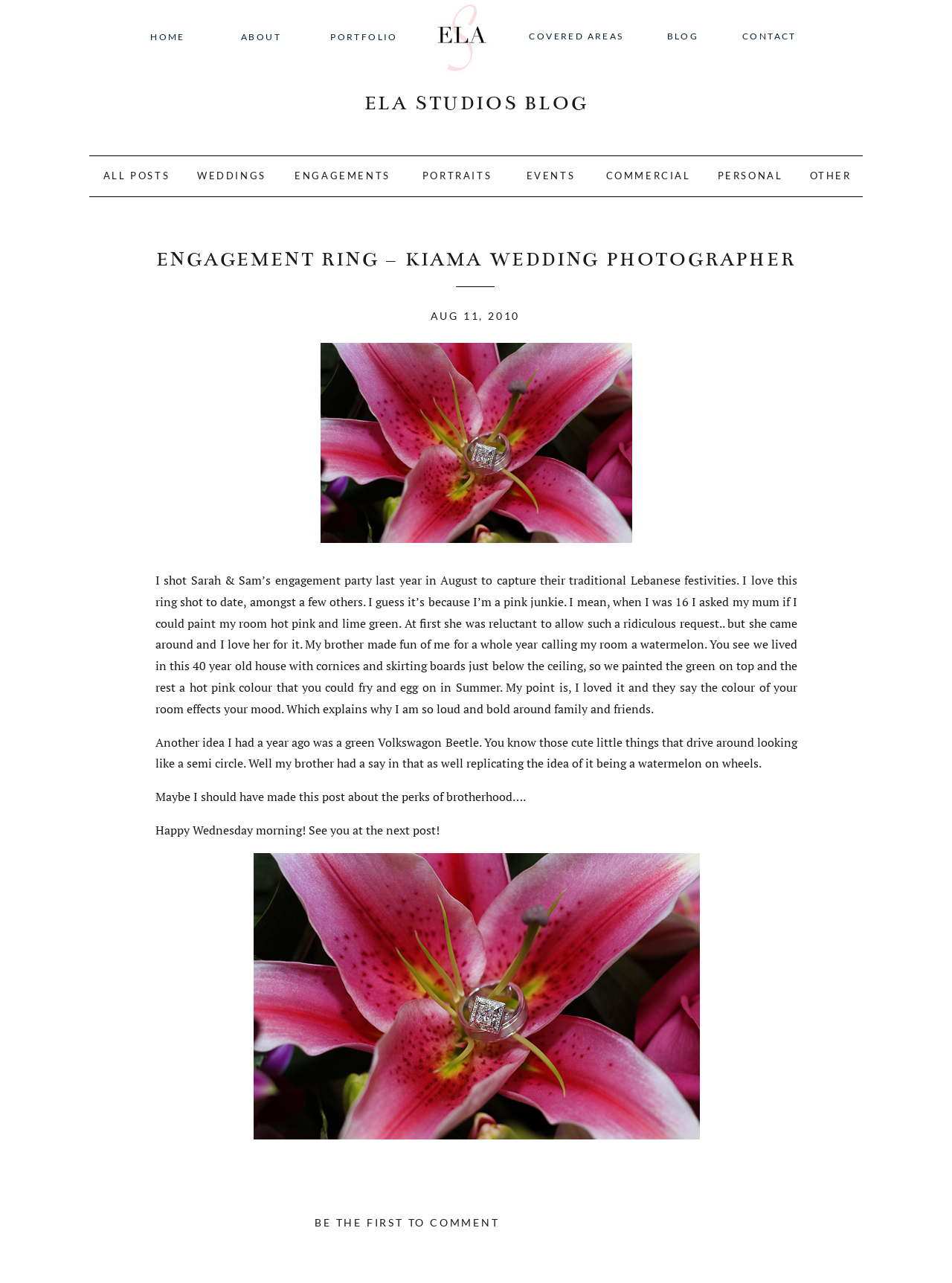What is the photographer's favorite color?
Refer to the image and provide a detailed answer to the question.

The photographer mentioned that she loves the ring shot because she is a pink junkie, and she also wanted to paint her room hot pink when she was 16.